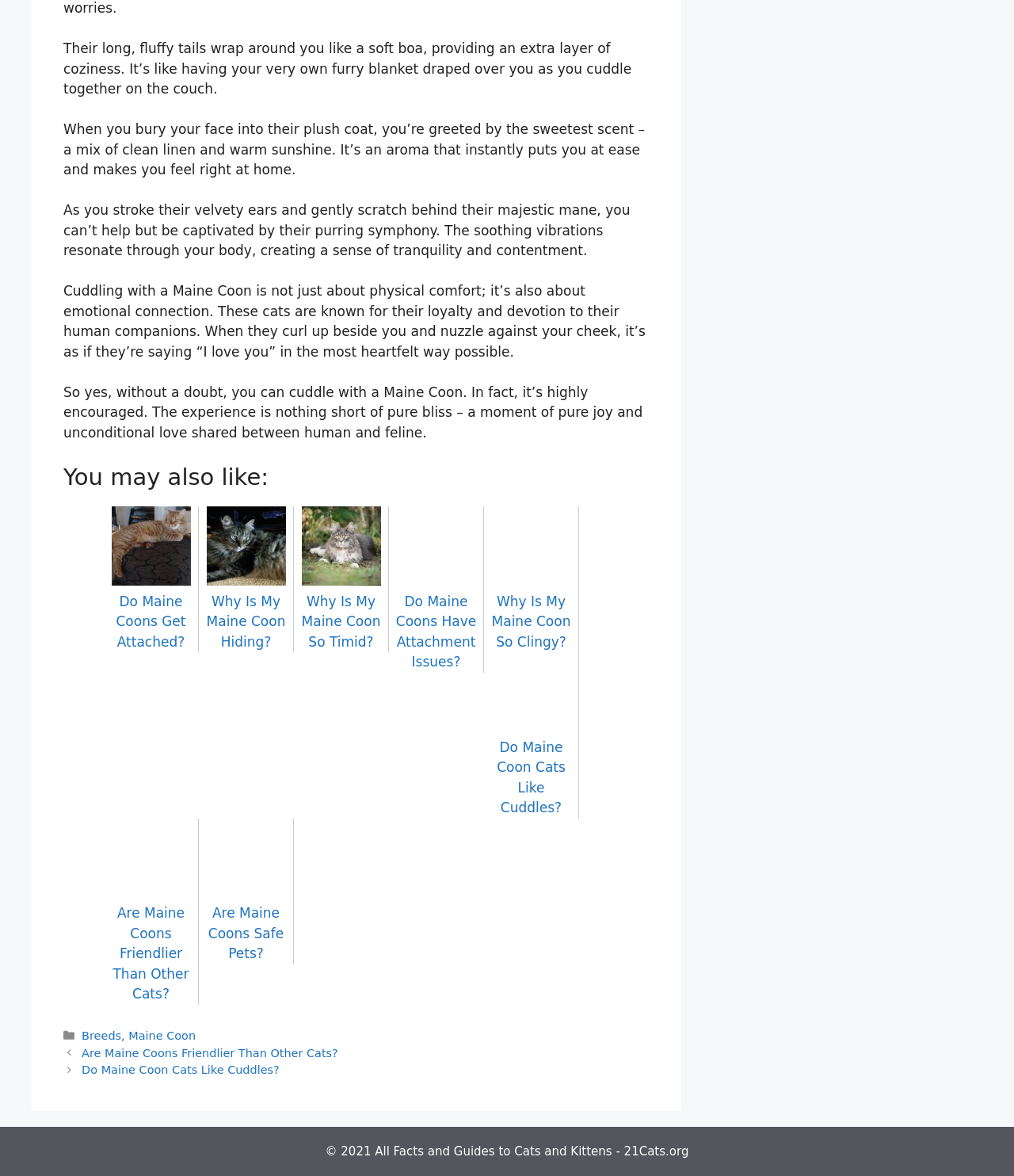What is the emotional connection when cuddling with a Maine Coon?
Please look at the screenshot and answer in one word or a short phrase.

loyalty and devotion